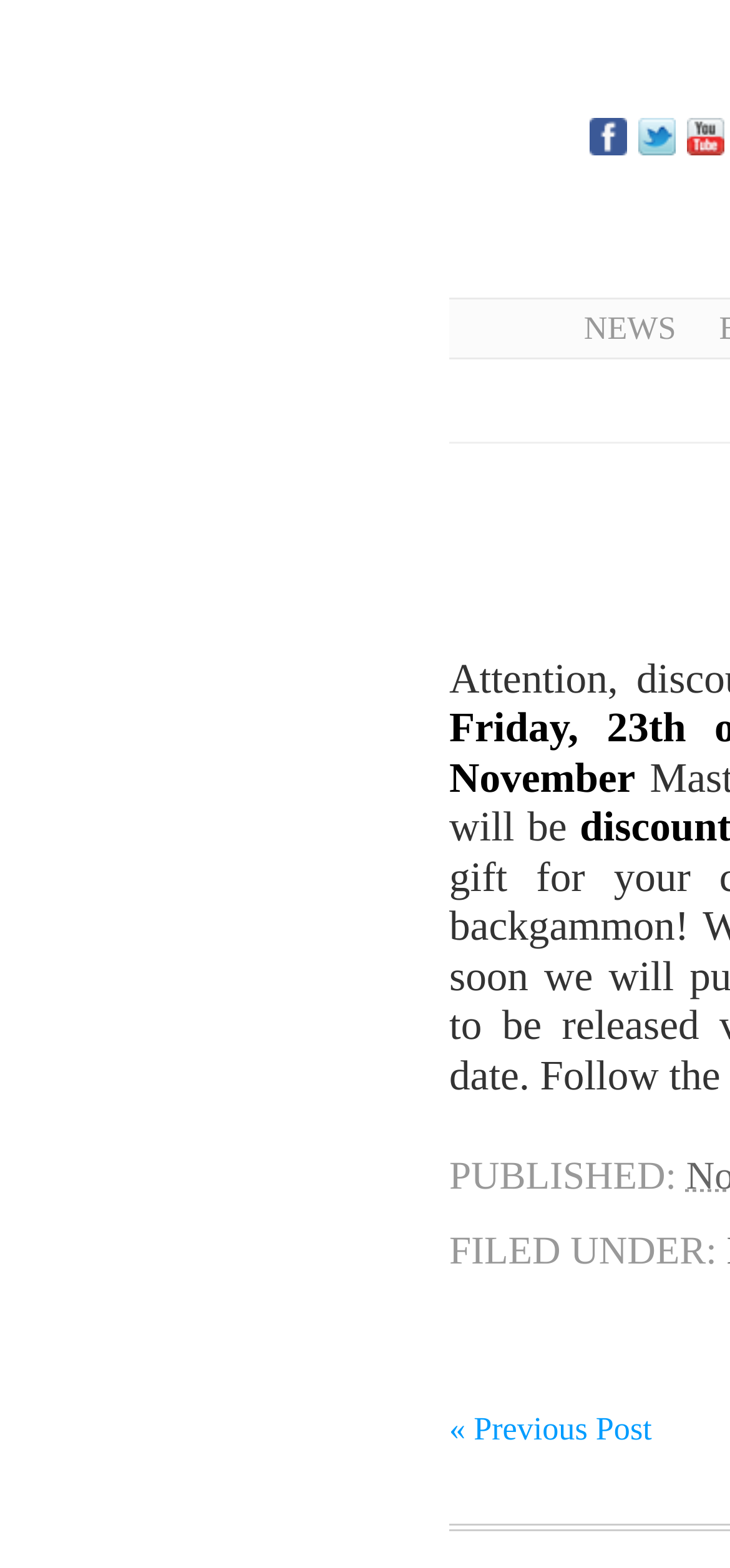How many text labels are there?
Please look at the screenshot and answer using one word or phrase.

3